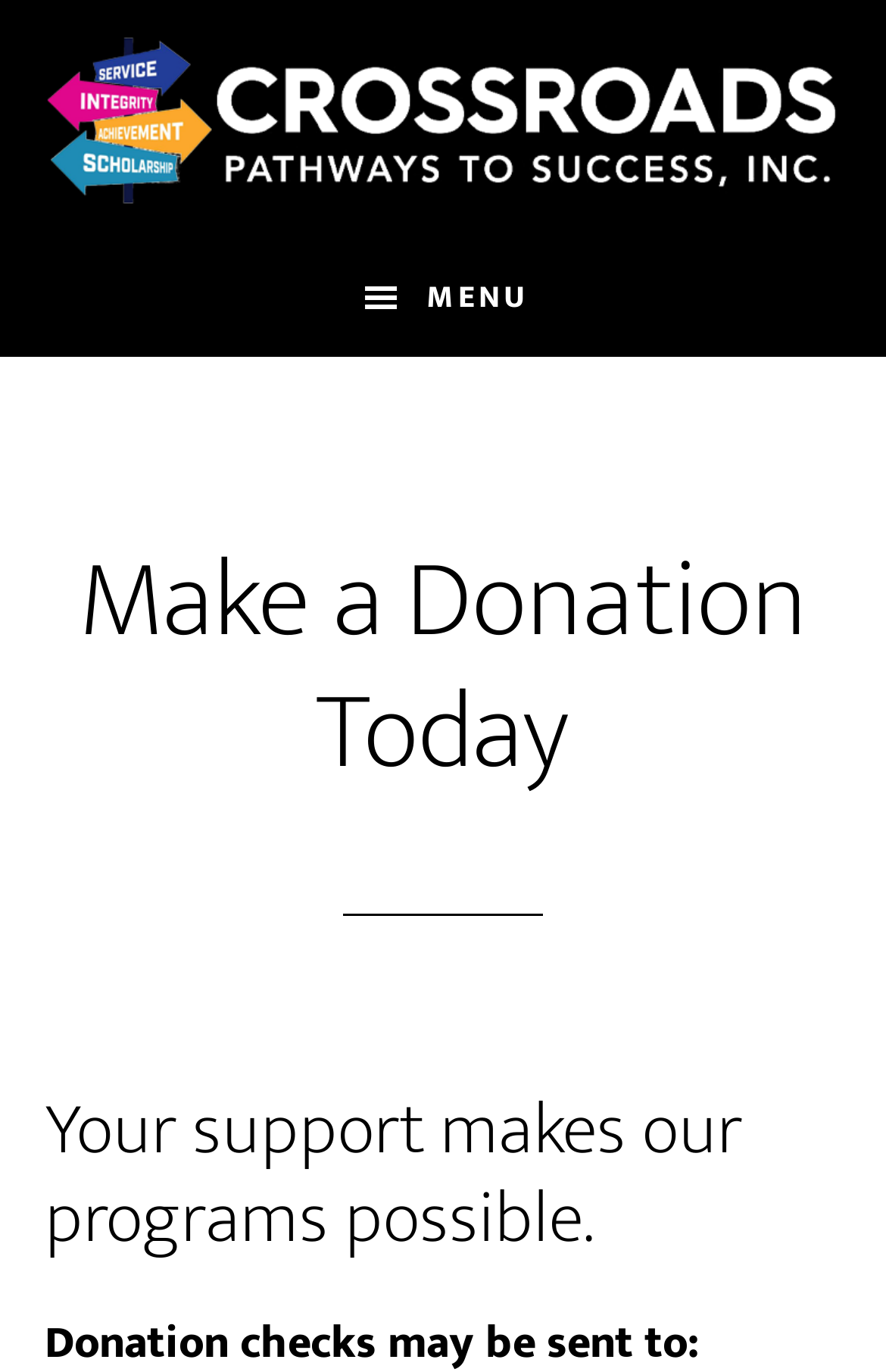How many links are at the top of the page?
Please provide a comprehensive answer based on the visual information in the image.

I counted the number of link elements at the top of the page and found three: 'Skip to main content', 'Skip to footer', and 'CROSSROADS: PATHWAYS TO SUCCESS, INC.'.